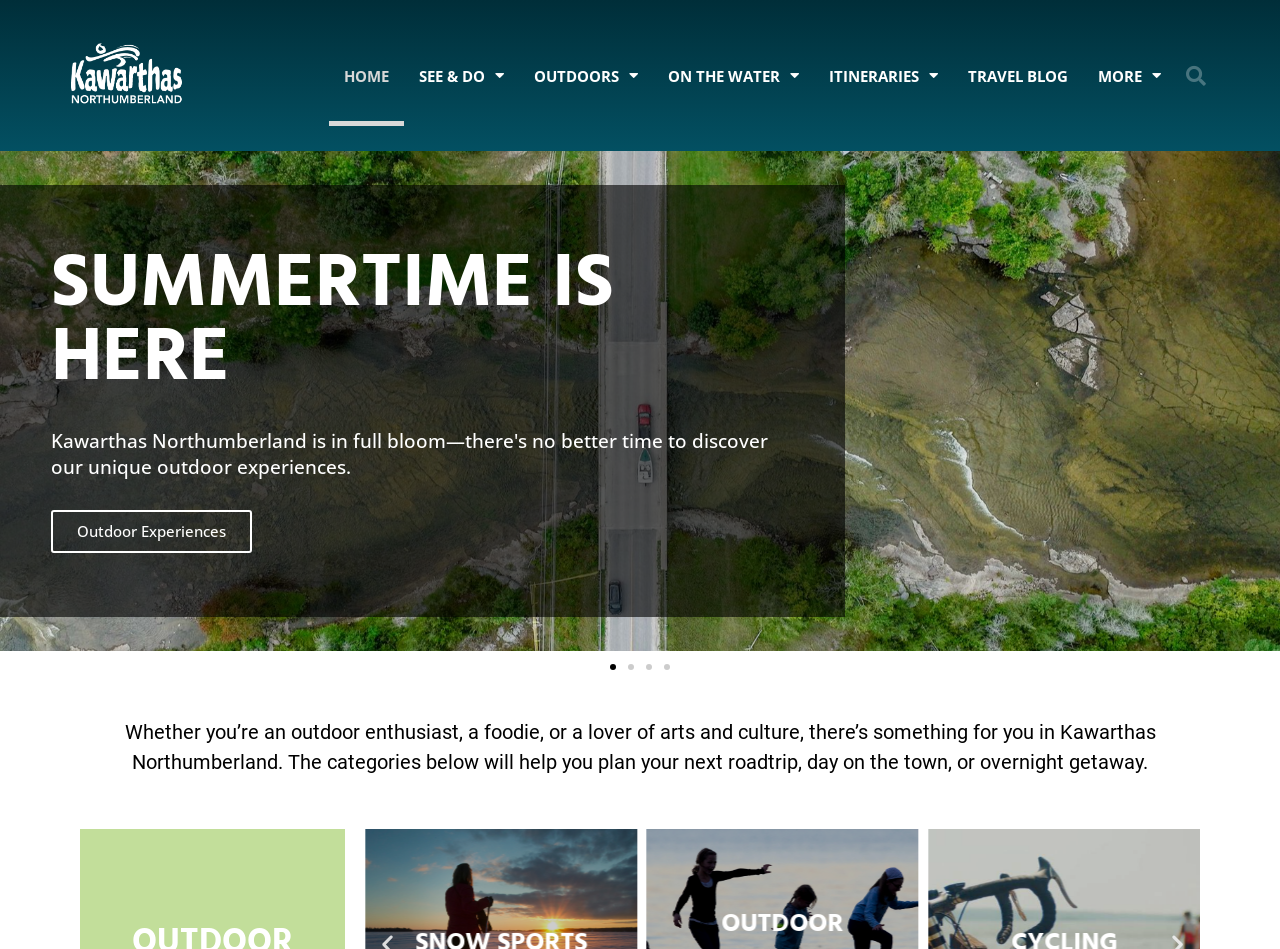How many navigation menu items are there?
Using the visual information, respond with a single word or phrase.

7